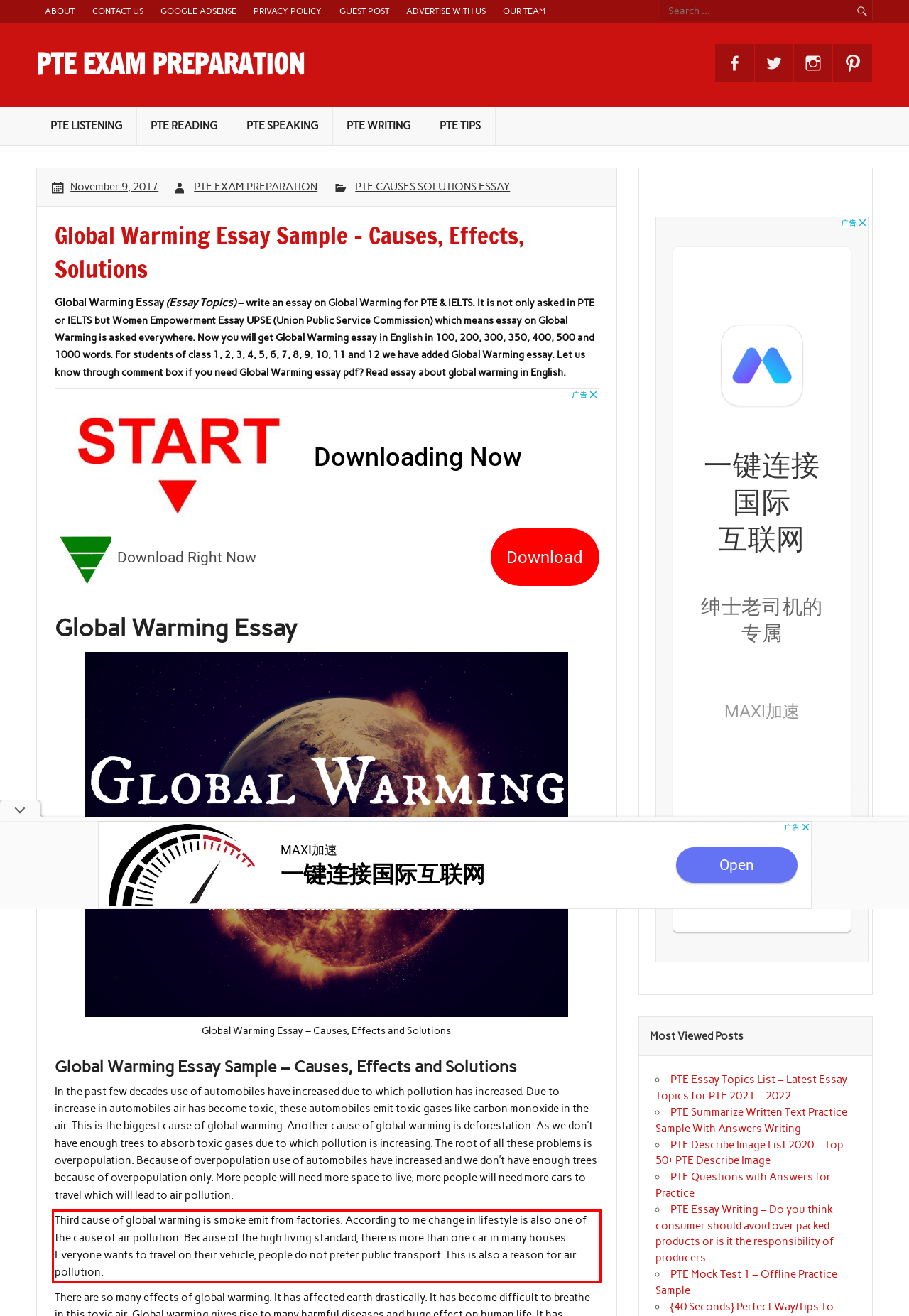Inspect the webpage screenshot that has a red bounding box and use OCR technology to read and display the text inside the red bounding box.

Third cause of global warming is smoke emit from factories. According to me change in lifestyle is also one of the cause of air pollution. Because of the high living standard, there is more than one car in many houses. Everyone wants to travel on their vehicle, people do not prefer public transport. This is also a reason for air pollution.